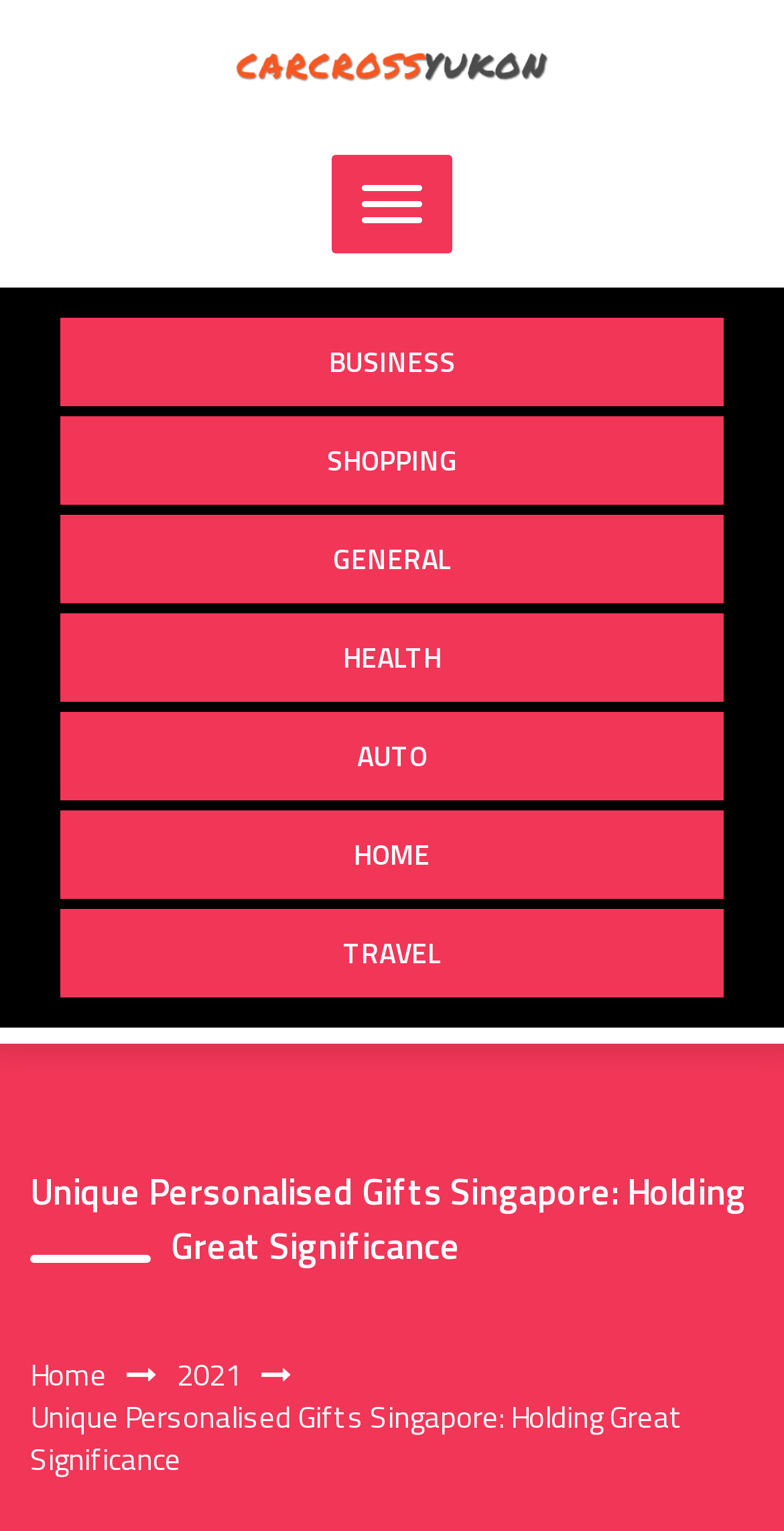Provide the bounding box coordinates of the HTML element this sentence describes: "parent_node: BUSINESS". The bounding box coordinates consist of four float numbers between 0 and 1, i.e., [left, top, right, bottom].

[0.423, 0.101, 0.577, 0.165]